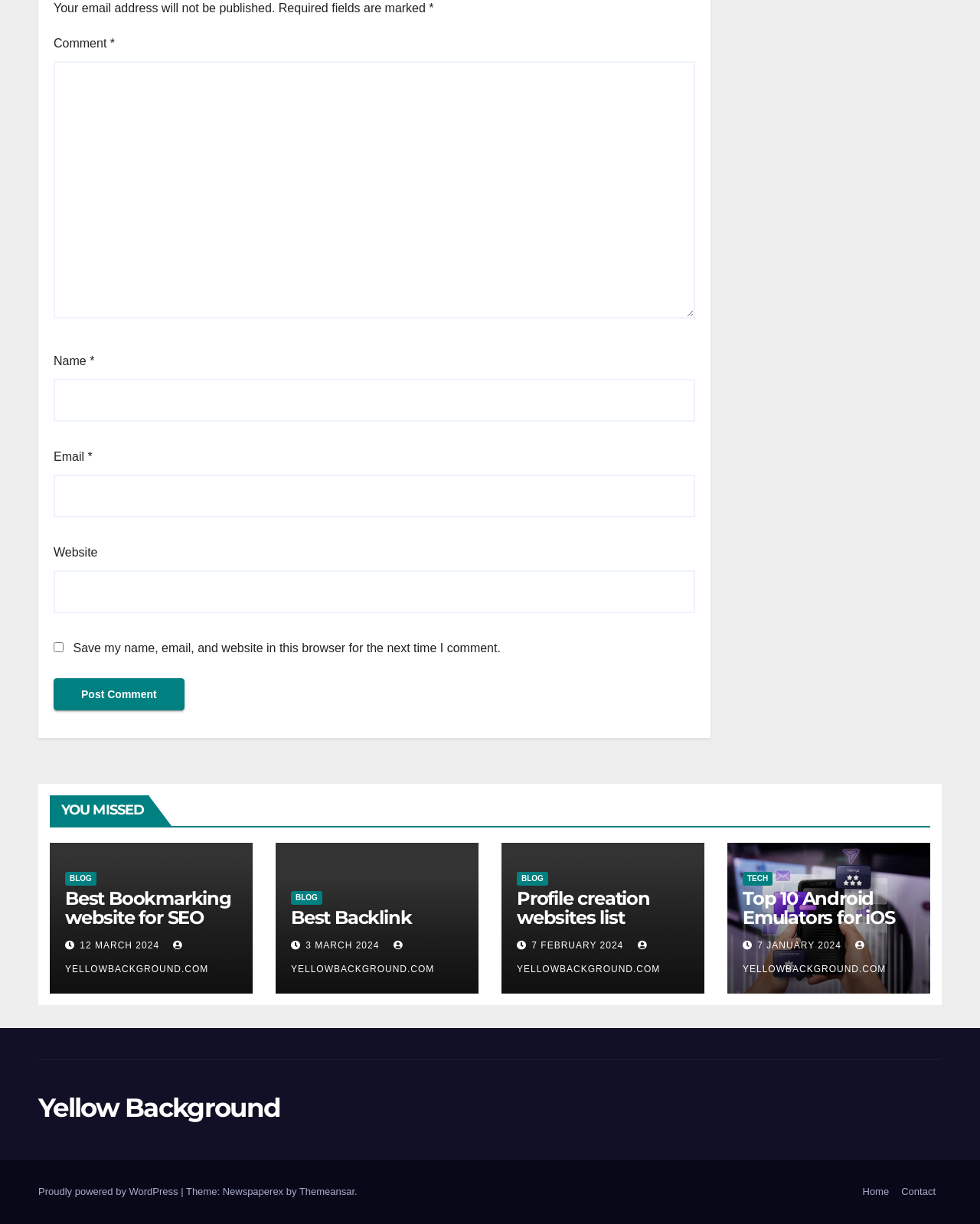Identify the bounding box coordinates of the clickable section necessary to follow the following instruction: "Type your name". The coordinates should be presented as four float numbers from 0 to 1, i.e., [left, top, right, bottom].

[0.055, 0.31, 0.709, 0.345]